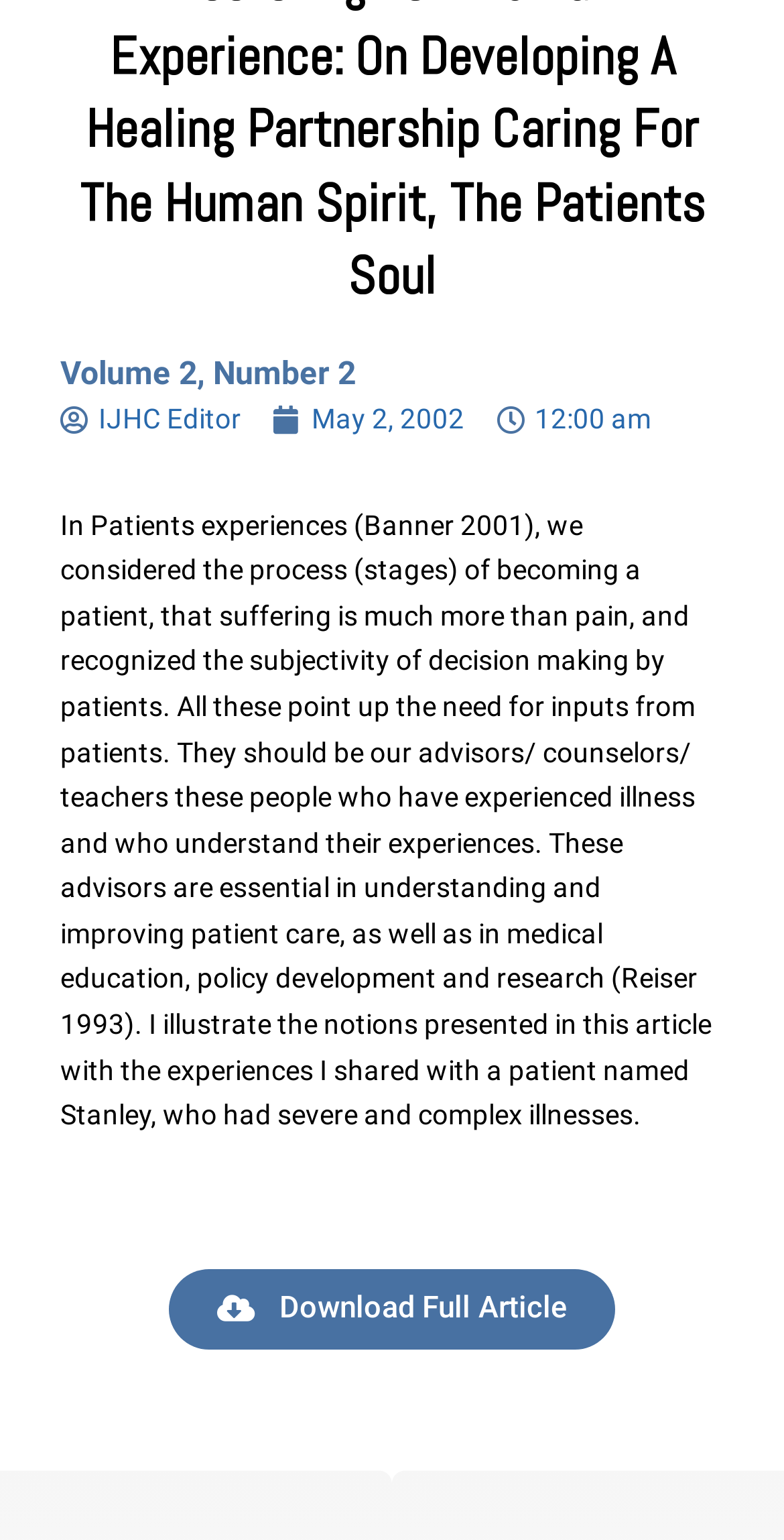What is the purpose of the advisors mentioned in the article?
Look at the screenshot and provide an in-depth answer.

The article mentions that the advisors, who are patients, are essential in understanding and improving patient care, as well as in medical education, policy development, and research.